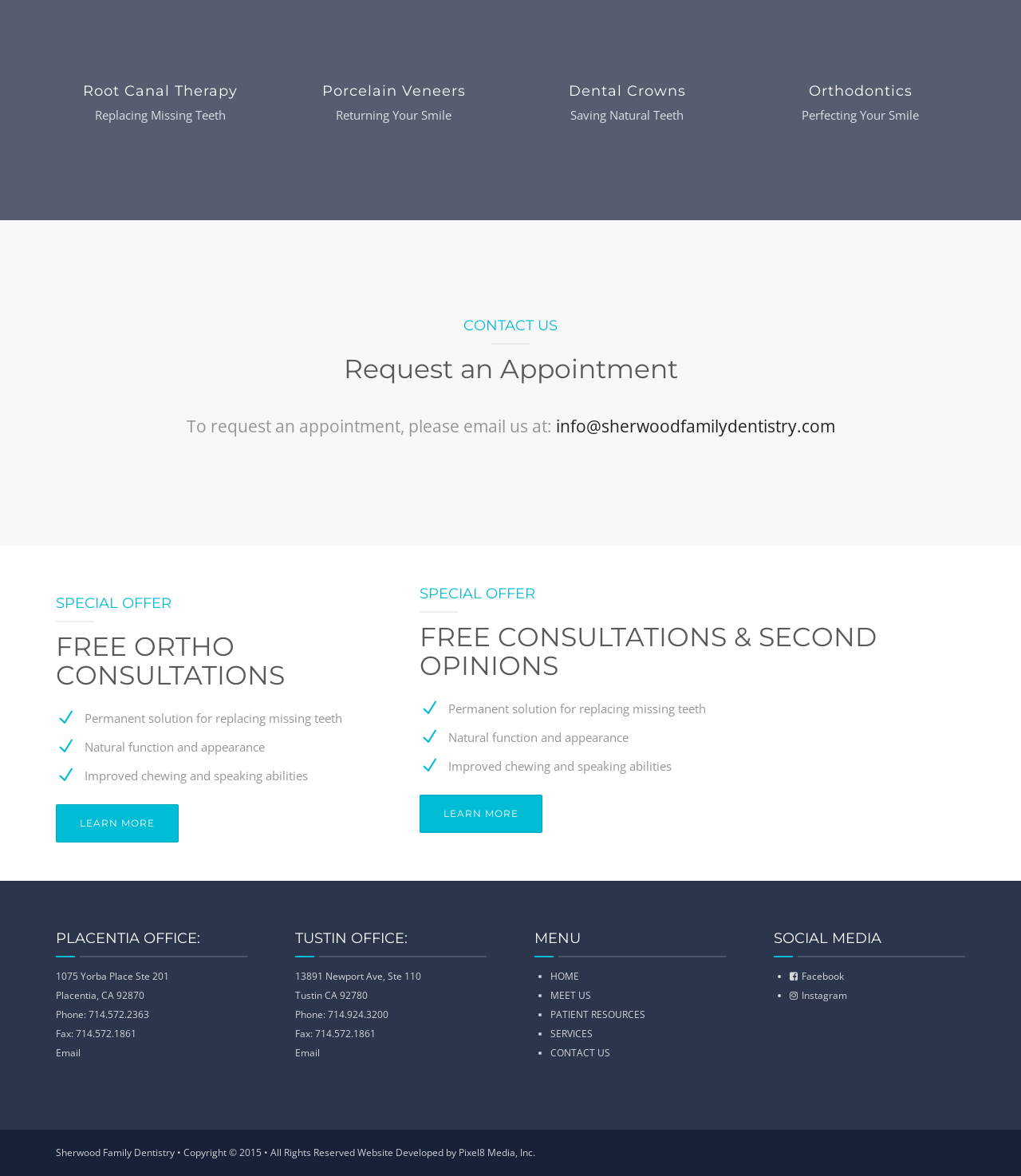Could you provide the bounding box coordinates for the portion of the screen to click to complete this instruction: "Request an appointment"?

[0.146, 0.301, 0.854, 0.326]